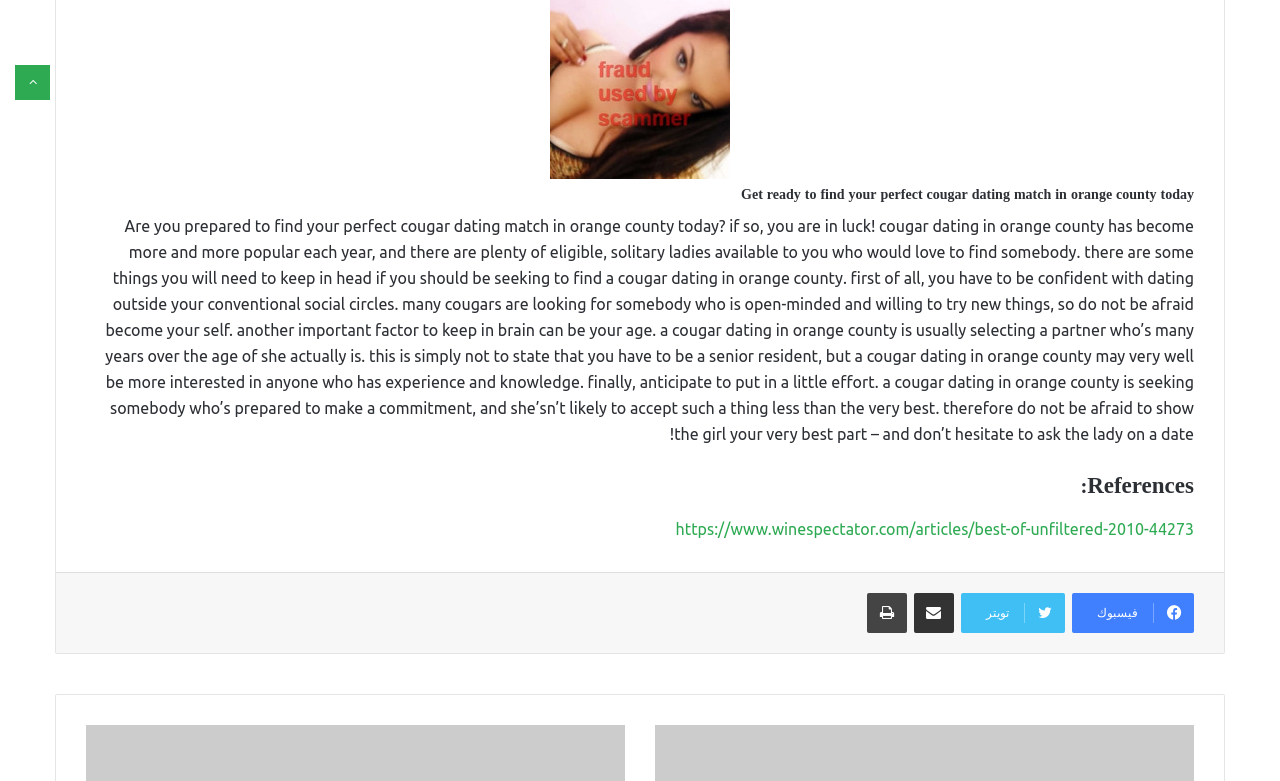Using the description "CERCA", predict the bounding box of the relevant HTML element.

None